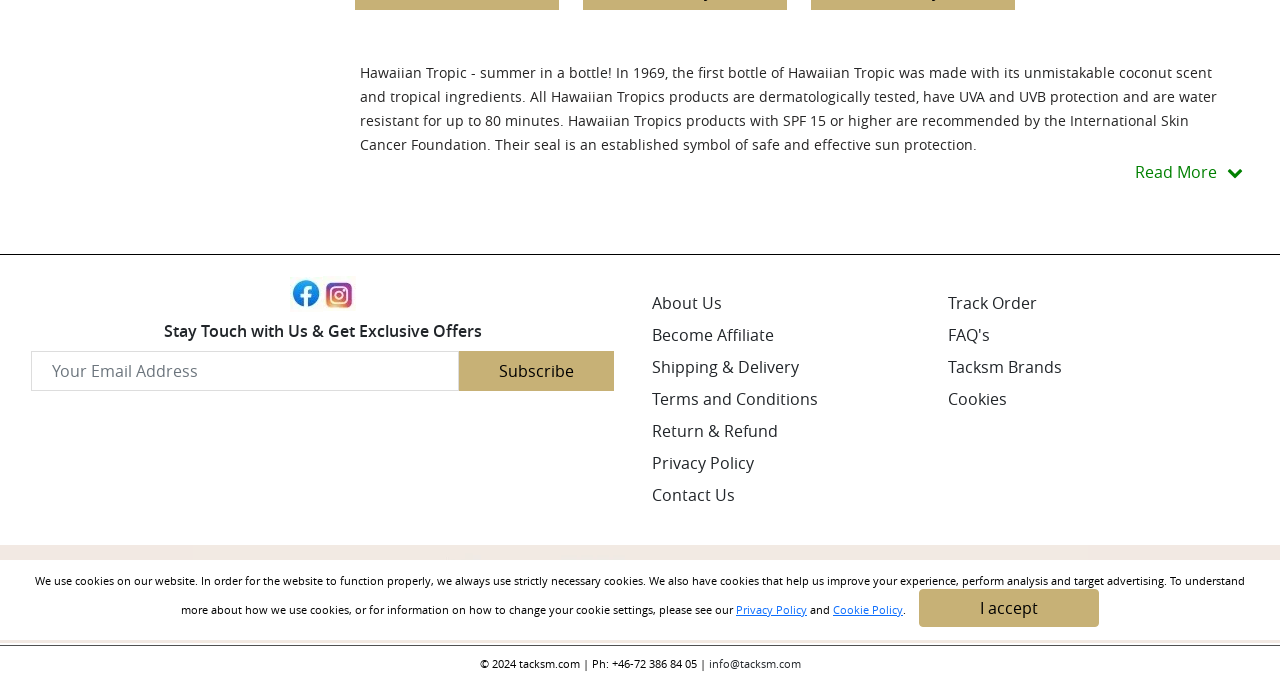Calculate the bounding box coordinates of the UI element given the description: "Return & Refund".

[0.509, 0.616, 0.608, 0.648]